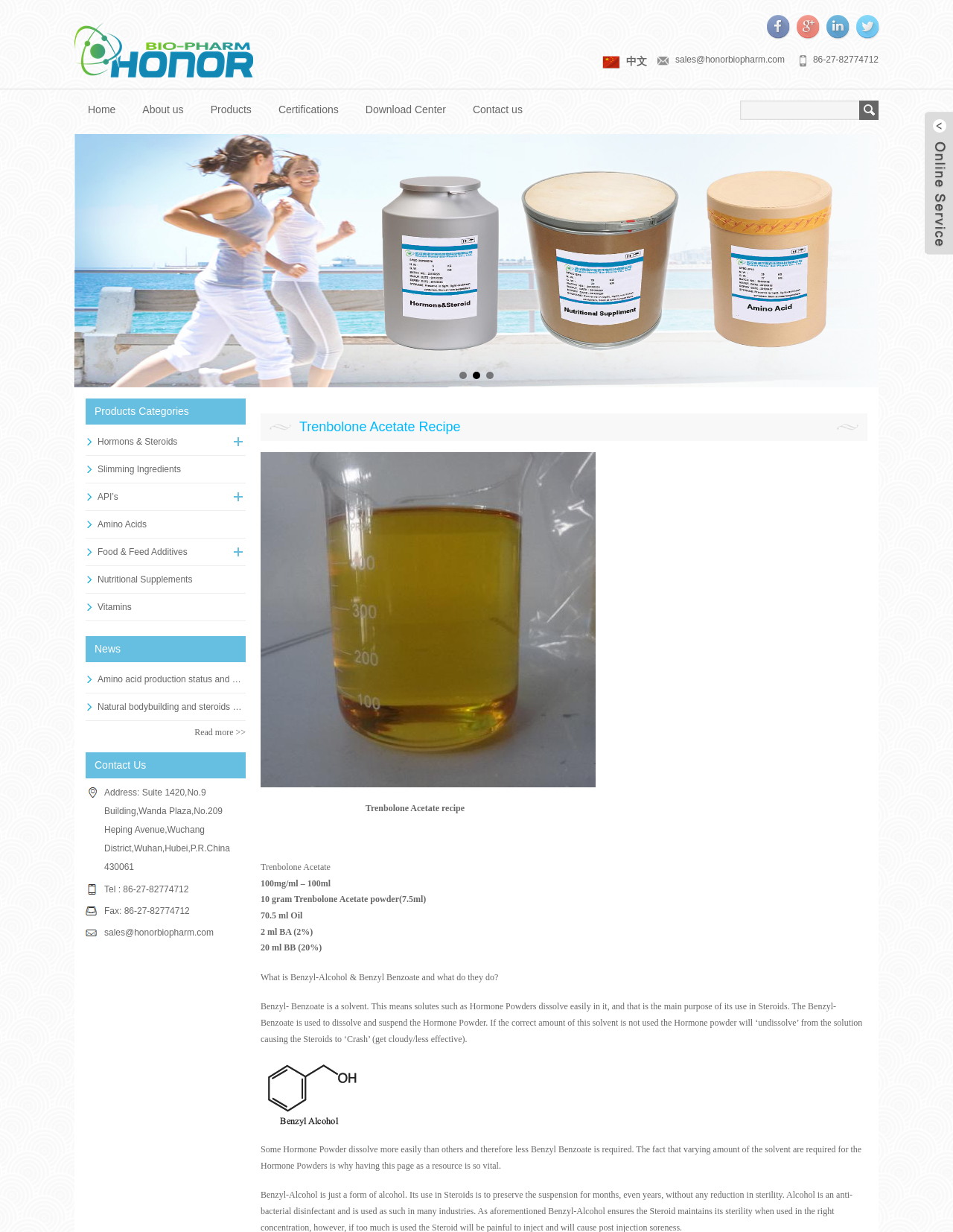Can you specify the bounding box coordinates for the region that should be clicked to fulfill this instruction: "Enter text in the search box".

[0.777, 0.082, 0.904, 0.097]